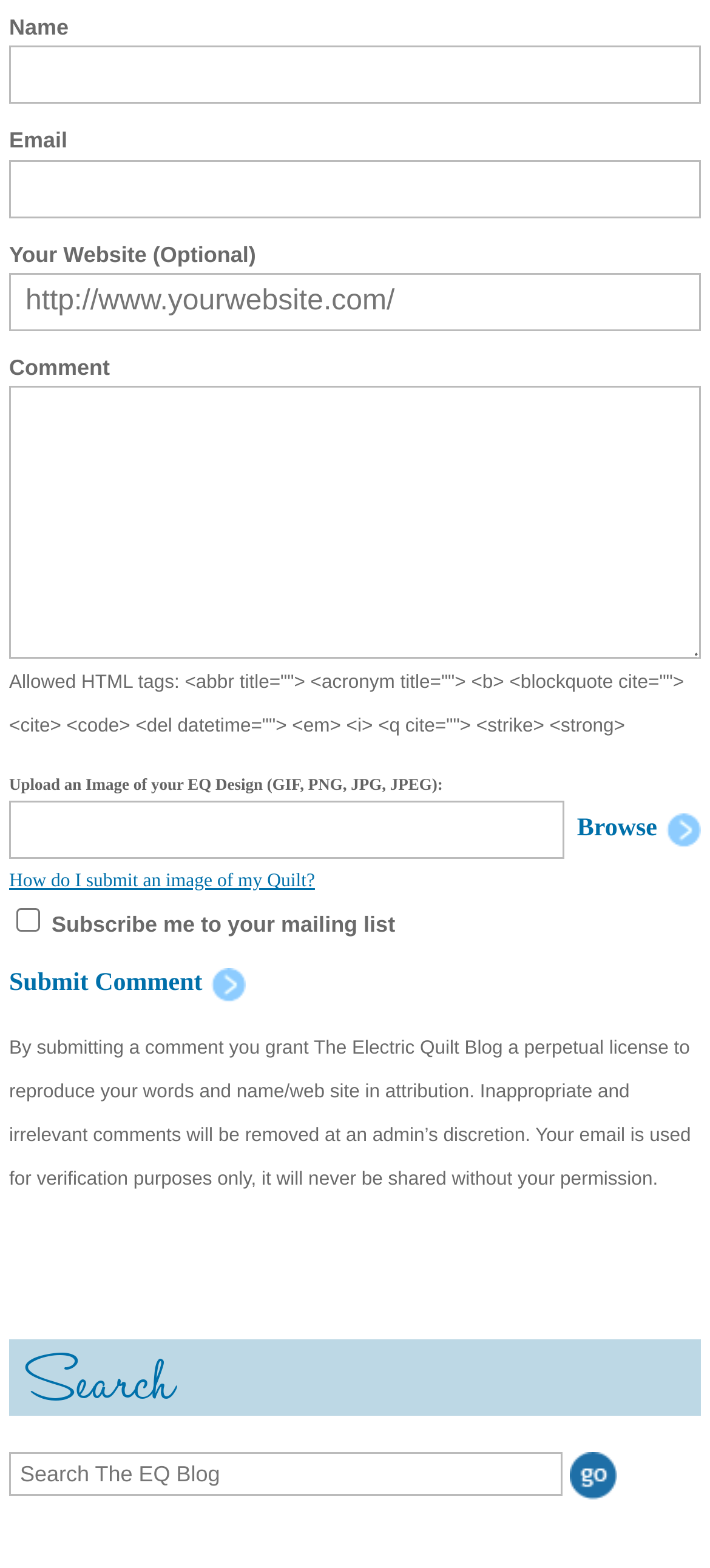Using the elements shown in the image, answer the question comprehensively: What is the purpose of the 'Search' button?

The 'Search' button is located next to a search box with a heading 'Search'. This suggests that the button is used to search for content within the website.